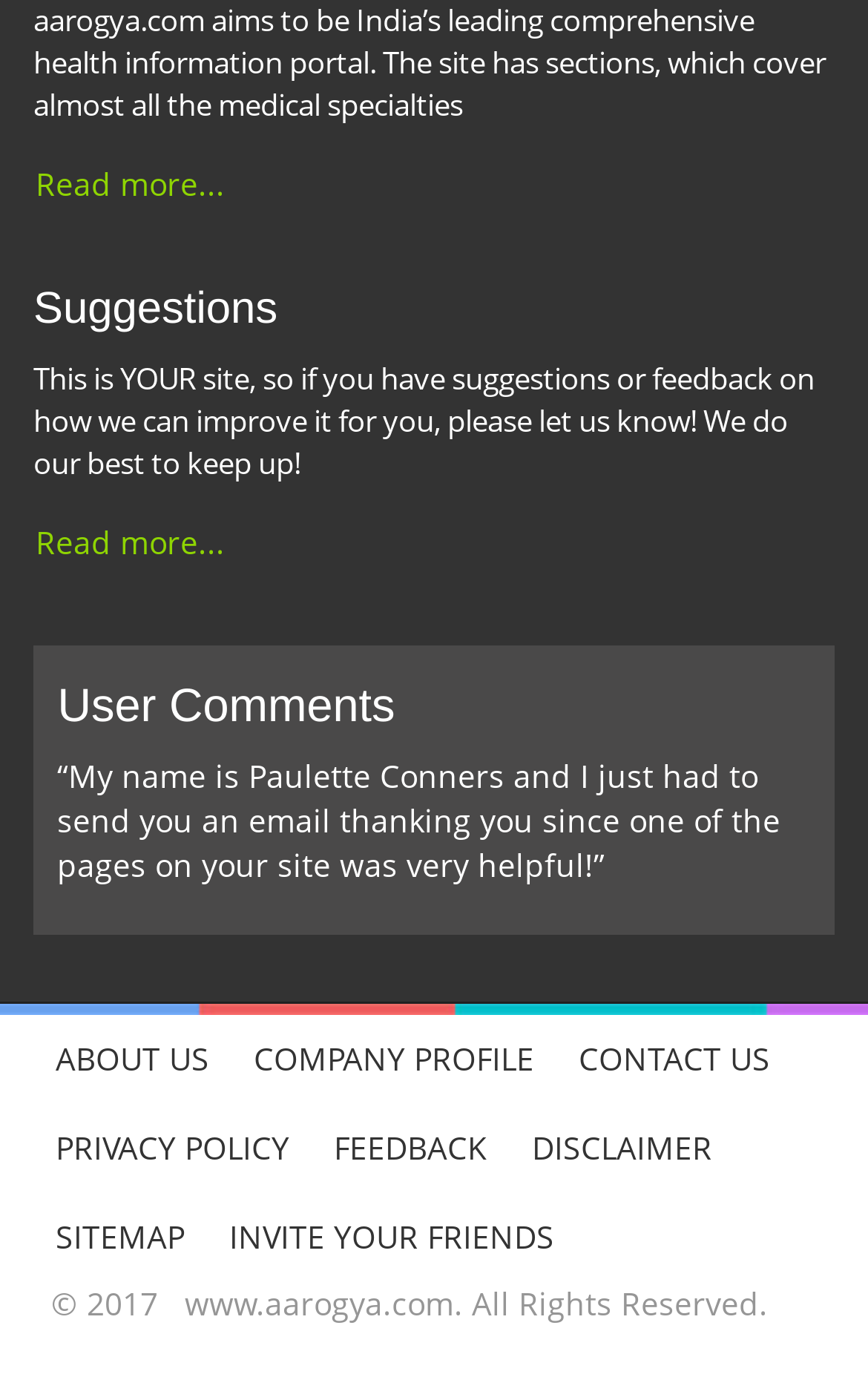Locate the bounding box coordinates of the clickable element to fulfill the following instruction: "Read more about aarogya.com". Provide the coordinates as four float numbers between 0 and 1 in the format [left, top, right, bottom].

[0.038, 0.108, 0.262, 0.16]